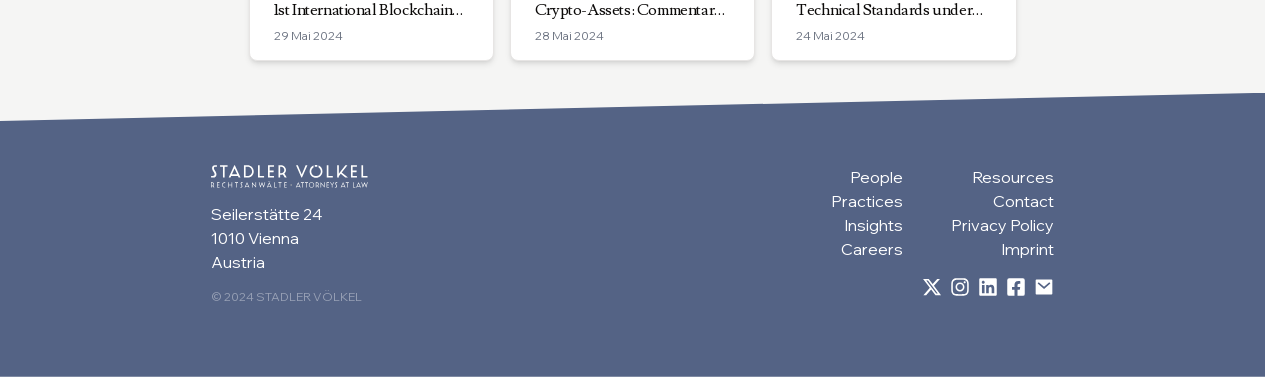Identify the bounding box coordinates of the clickable region necessary to fulfill the following instruction: "Click on People". The bounding box coordinates should be four float numbers between 0 and 1, i.e., [left, top, right, bottom].

[0.664, 0.437, 0.706, 0.5]